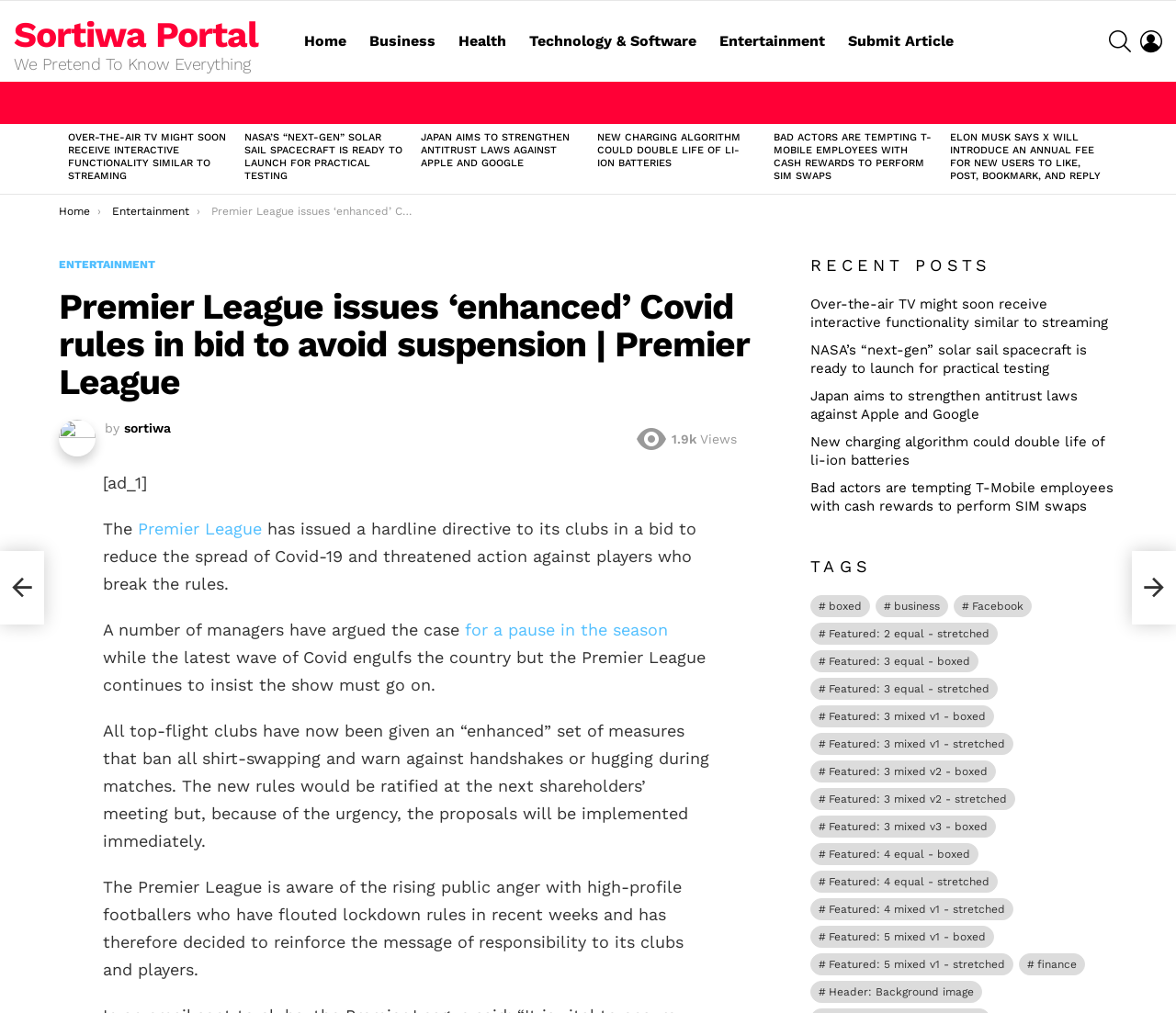Can you find the bounding box coordinates of the area I should click to execute the following instruction: "Search using the search icon"?

[0.943, 0.022, 0.962, 0.059]